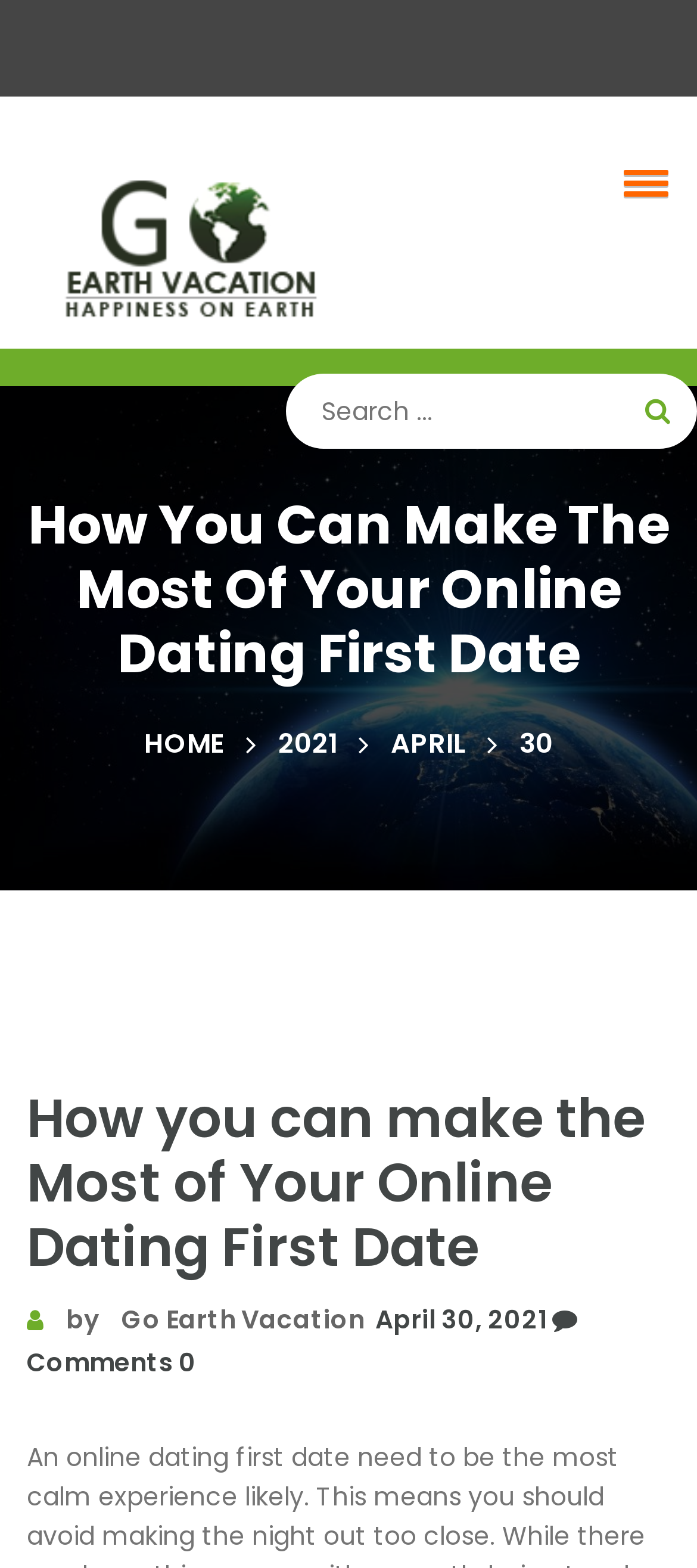Determine the bounding box coordinates of the clickable element to complete this instruction: "Click on the Go Earth Vacation logo". Provide the coordinates in the format of four float numbers between 0 and 1, [left, top, right, bottom].

[0.038, 0.113, 0.5, 0.204]